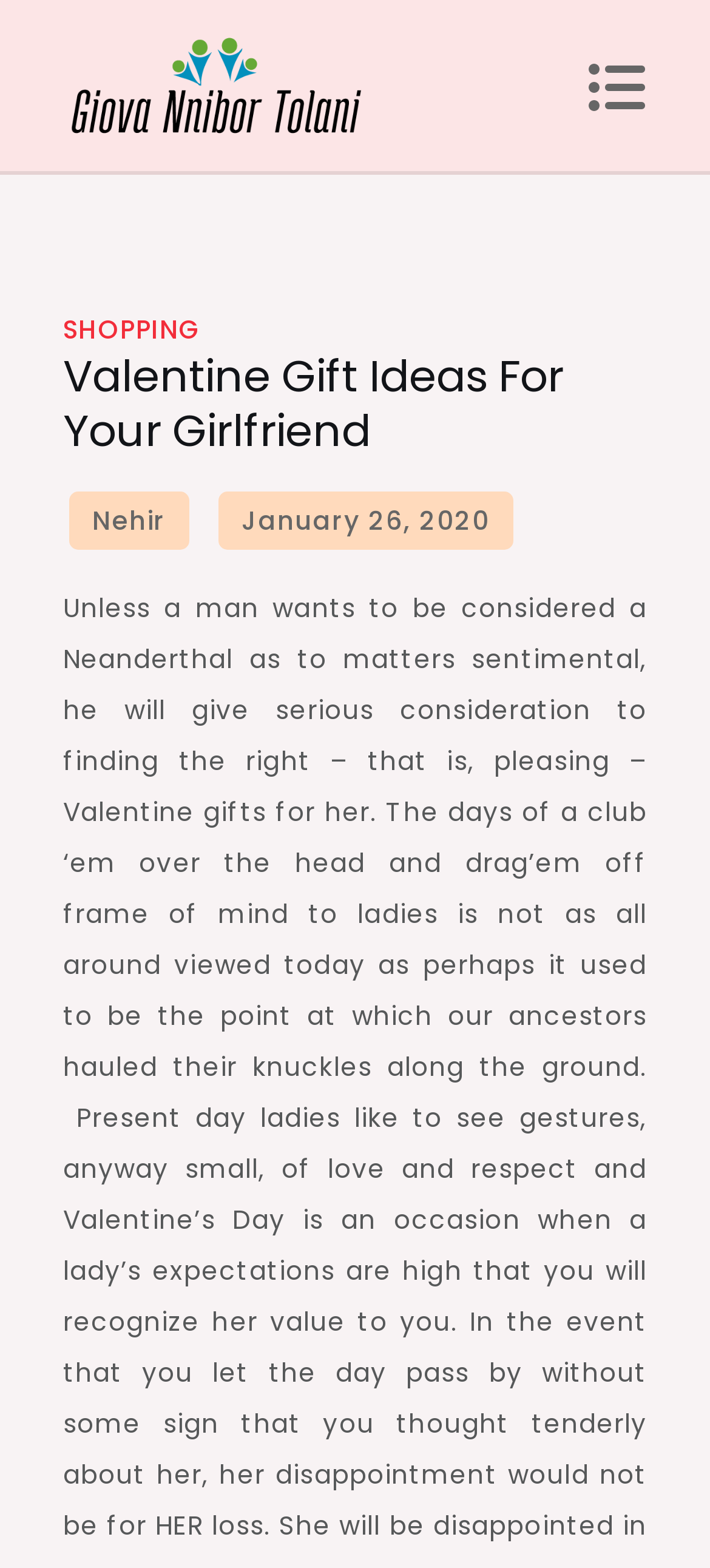Extract the main headline from the webpage and generate its text.

Valentine Gift Ideas For Your Girlfriend